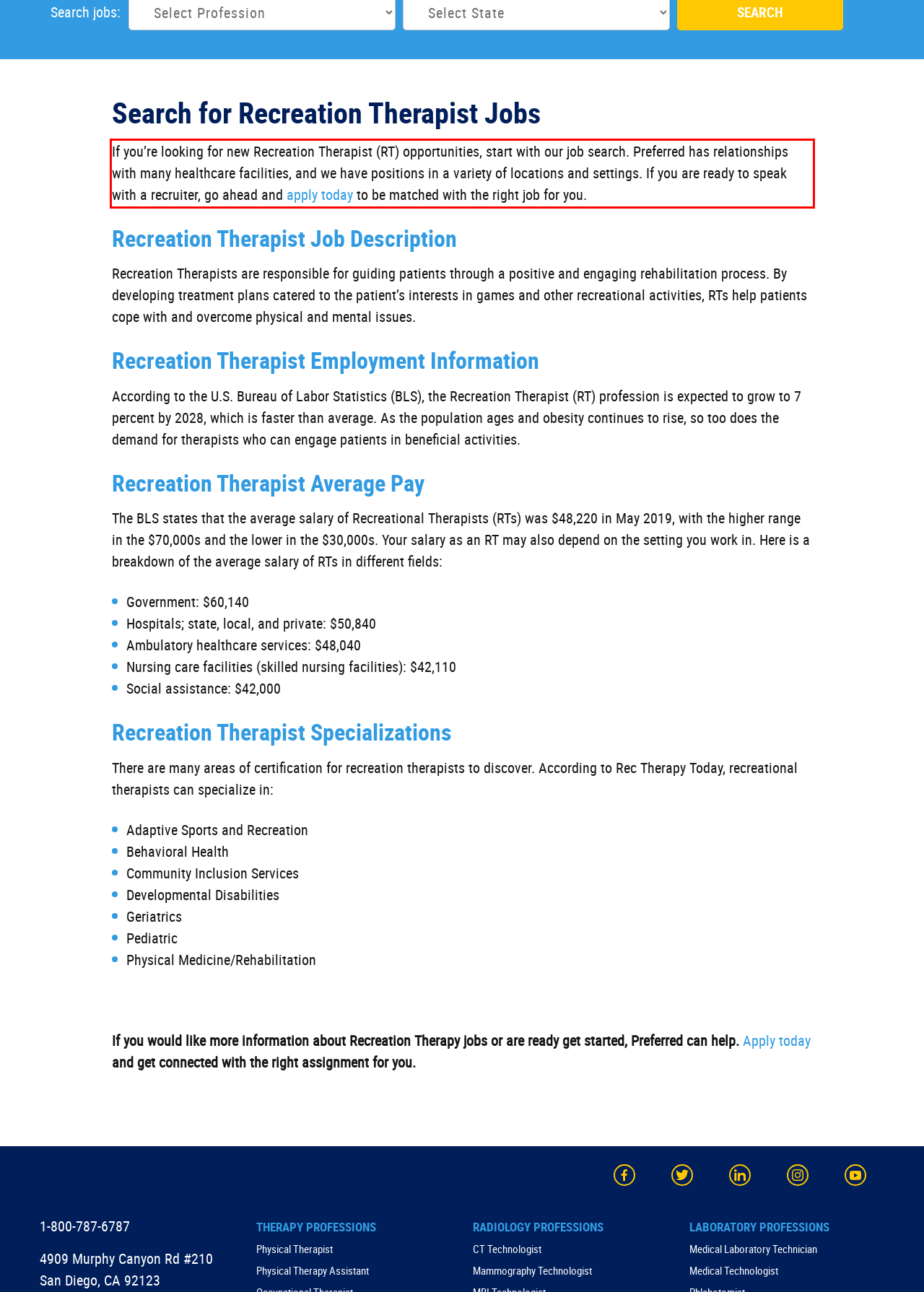Your task is to recognize and extract the text content from the UI element enclosed in the red bounding box on the webpage screenshot.

If you’re looking for new Recreation Therapist (RT) opportunities, start with our job search. Preferred has relationships with many healthcare facilities, and we have positions in a variety of locations and settings. If you are ready to speak with a recruiter, go ahead and apply today to be matched with the right job for you.